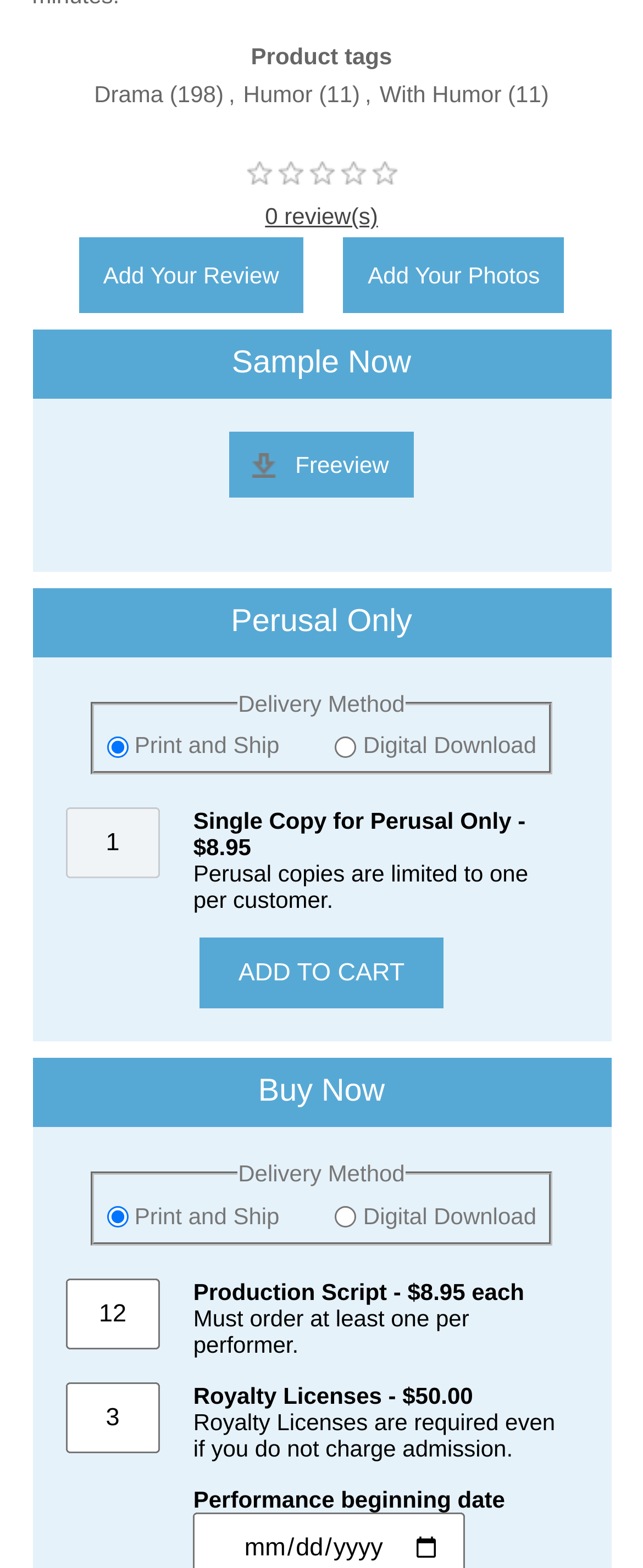Locate the bounding box coordinates of the clickable region to complete the following instruction: "Add to cart."

[0.309, 0.598, 0.691, 0.643]